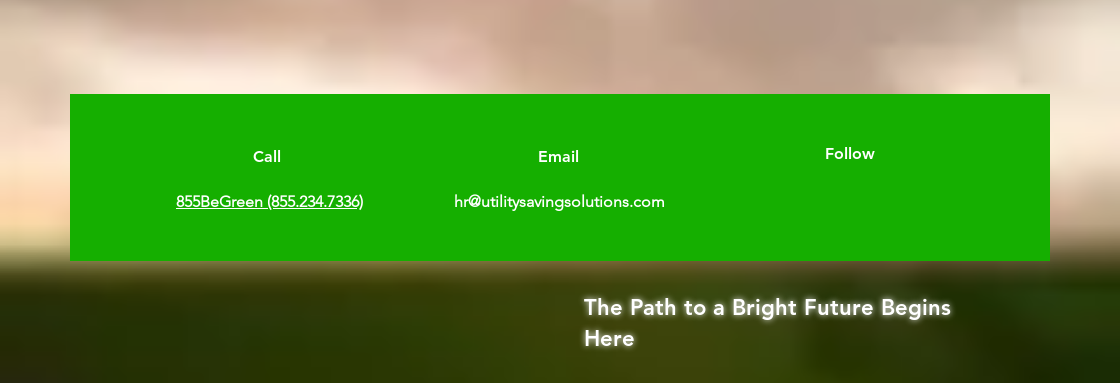Thoroughly describe everything you see in the image.

This image features a vibrant green banner that serves as a contact and information section for Utility Saving Solutions. The layout includes three key areas: 

1. **Call** - A prominently displayed phone number, "855BeGreen (855.234.7336)", encouraging viewers to reach out for inquiries.
2. **Email** - Direct email contact provided as "hr@utilitysavingsolutions.com," facilitating easy communication.
3. **Follow** - This section invites engagement on social platforms, although specific social links are not visible in the image.

Additionally, beneath the contact information, the phrase "The Path to a Bright Future Begins Here" is elegantly presented, reinforcing the company's mission and values. The backdrop of the banner hints at a natural landscape, perhaps symbolizing sustainability and eco-friendliness, aligning with the company's focus on energy savings and public service projects.